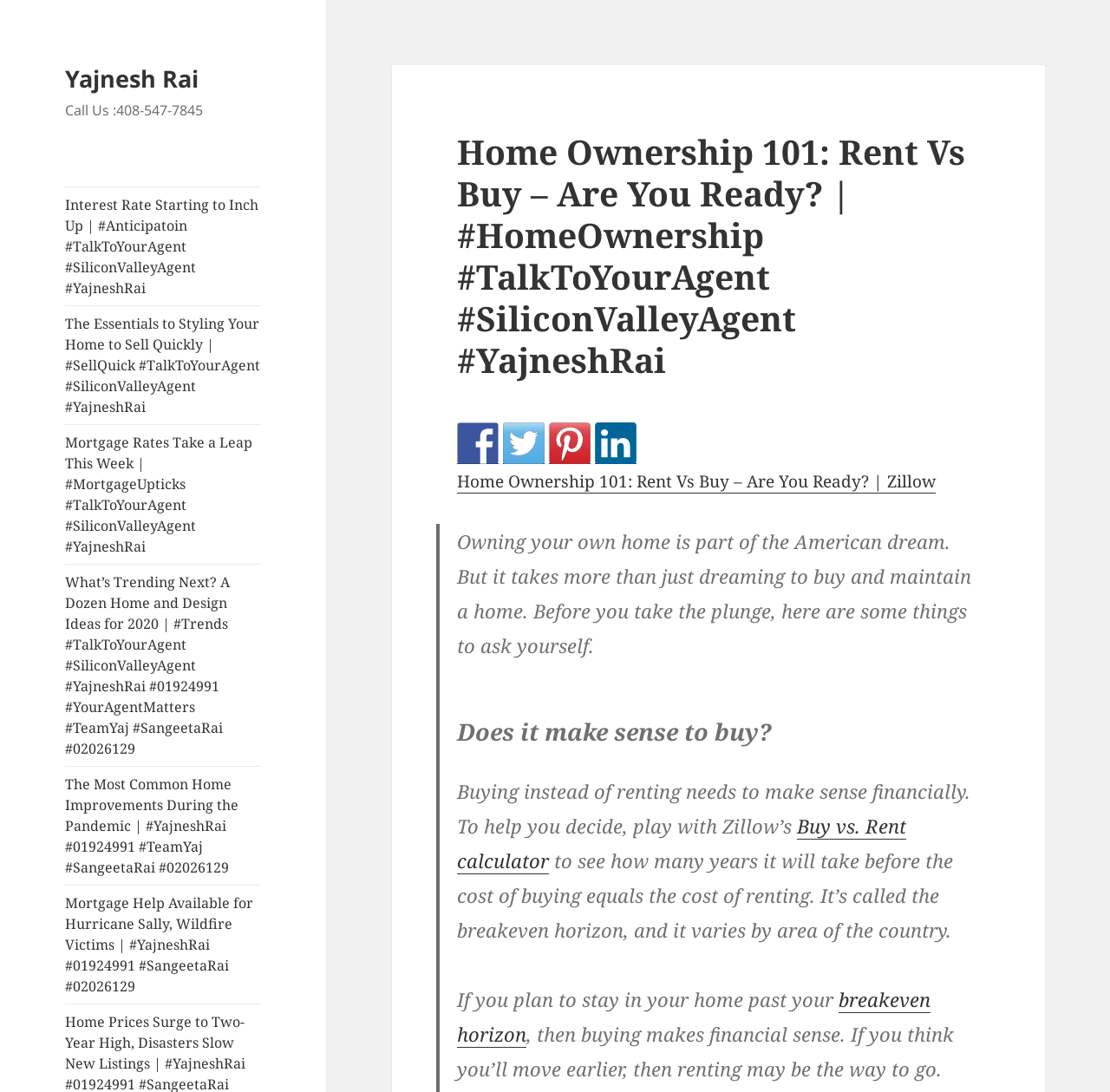Please specify the coordinates of the bounding box for the element that should be clicked to carry out this instruction: "Read about interest rates". The coordinates must be four float numbers between 0 and 1, formatted as [left, top, right, bottom].

[0.059, 0.171, 0.235, 0.279]